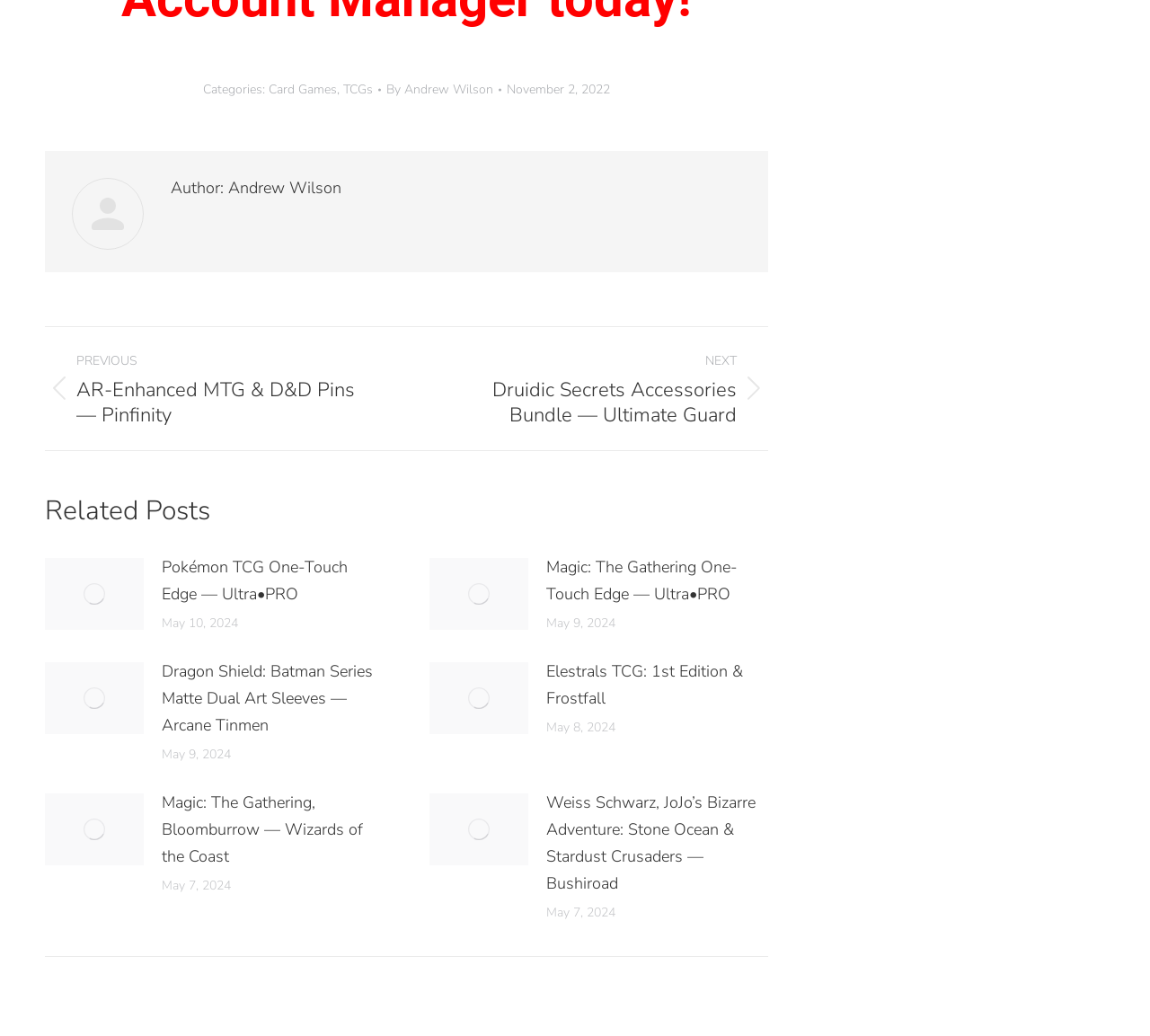Please answer the following query using a single word or phrase: 
Who is the author of the post?

Andrew Wilson